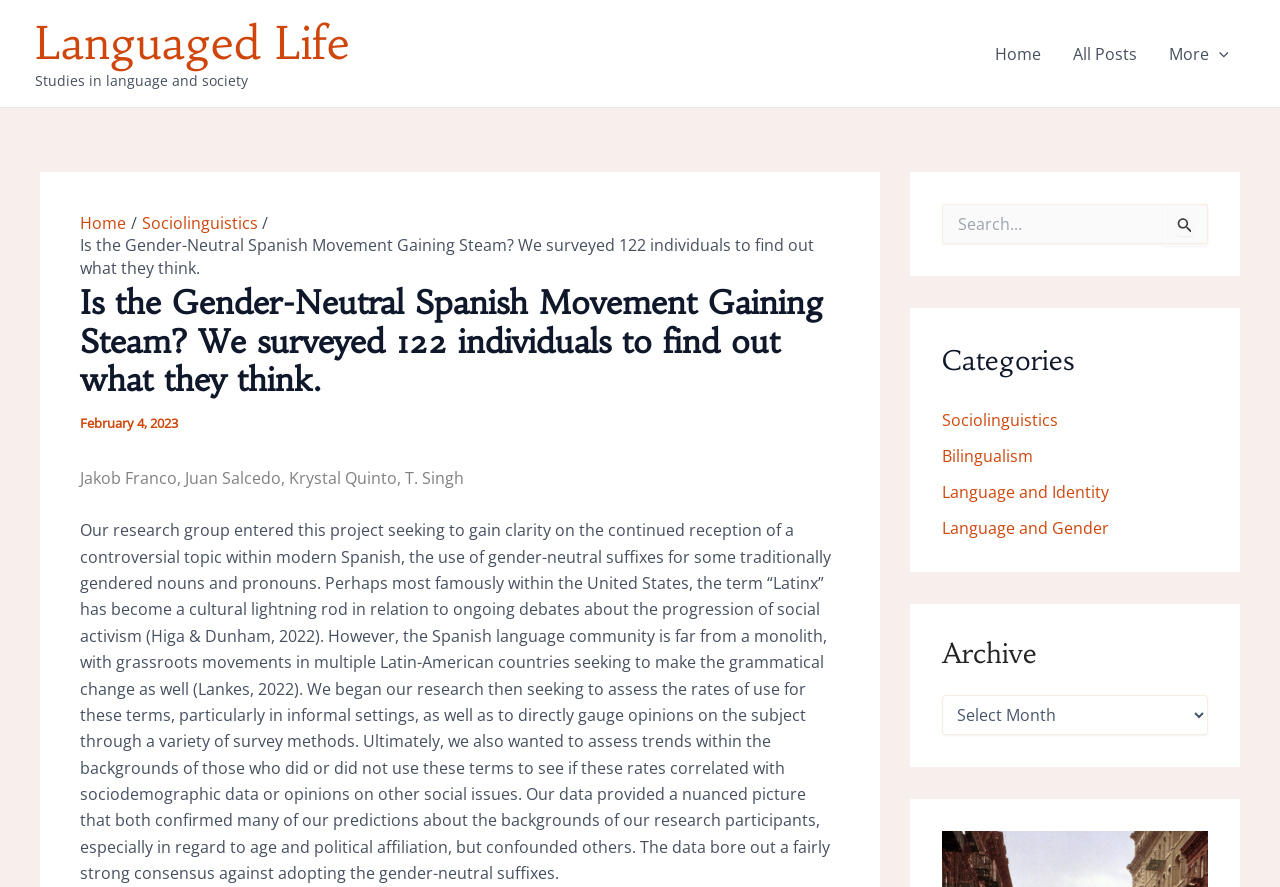Using the details from the image, please elaborate on the following question: What is the name of the website?

The name of the website is Languaged Life, which is evident from the link 'Languaged Life' at the top of the webpage.